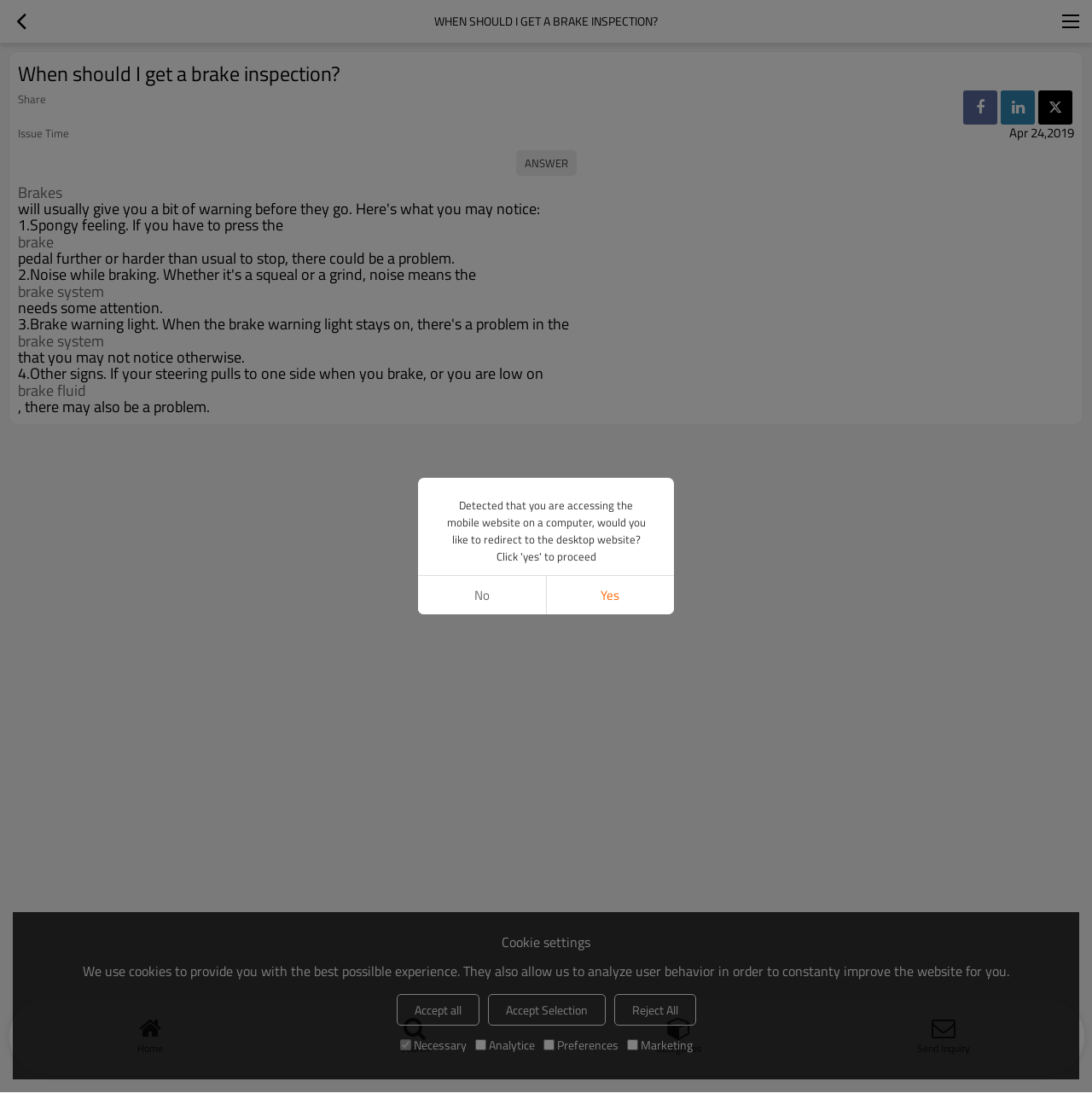Use the information in the screenshot to answer the question comprehensively: How many social media sharing buttons are there?

There are three social media sharing buttons, which can be identified by their icons and bounding box coordinates. They are located in the article section, and their icons are '', '', and ''.